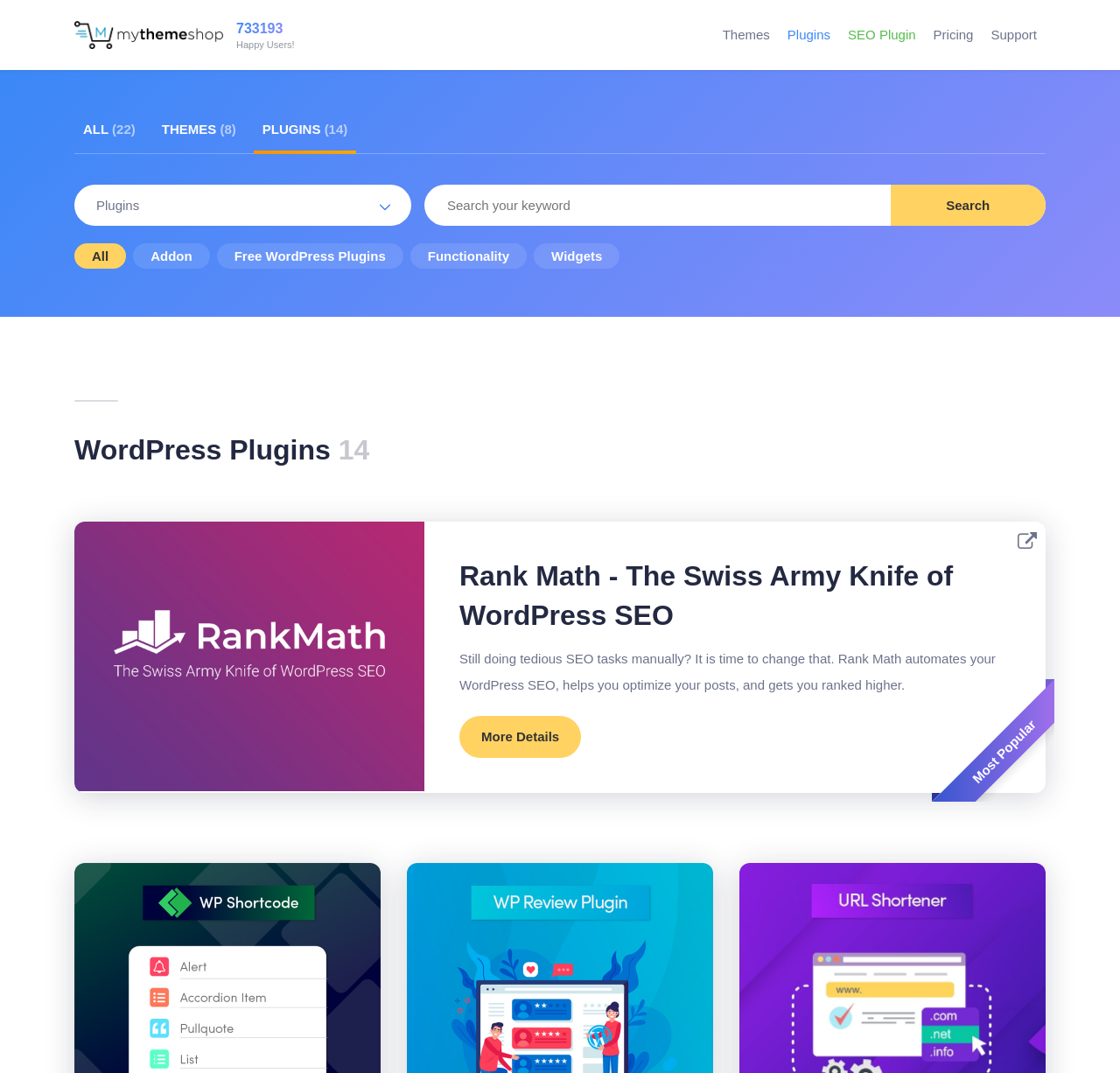Using the provided description: "Get 'em All", find the bounding box coordinates of the corresponding UI element. The output should be four float numbers between 0 and 1, in the format [left, top, right, bottom].

[0.816, 0.909, 0.854, 0.933]